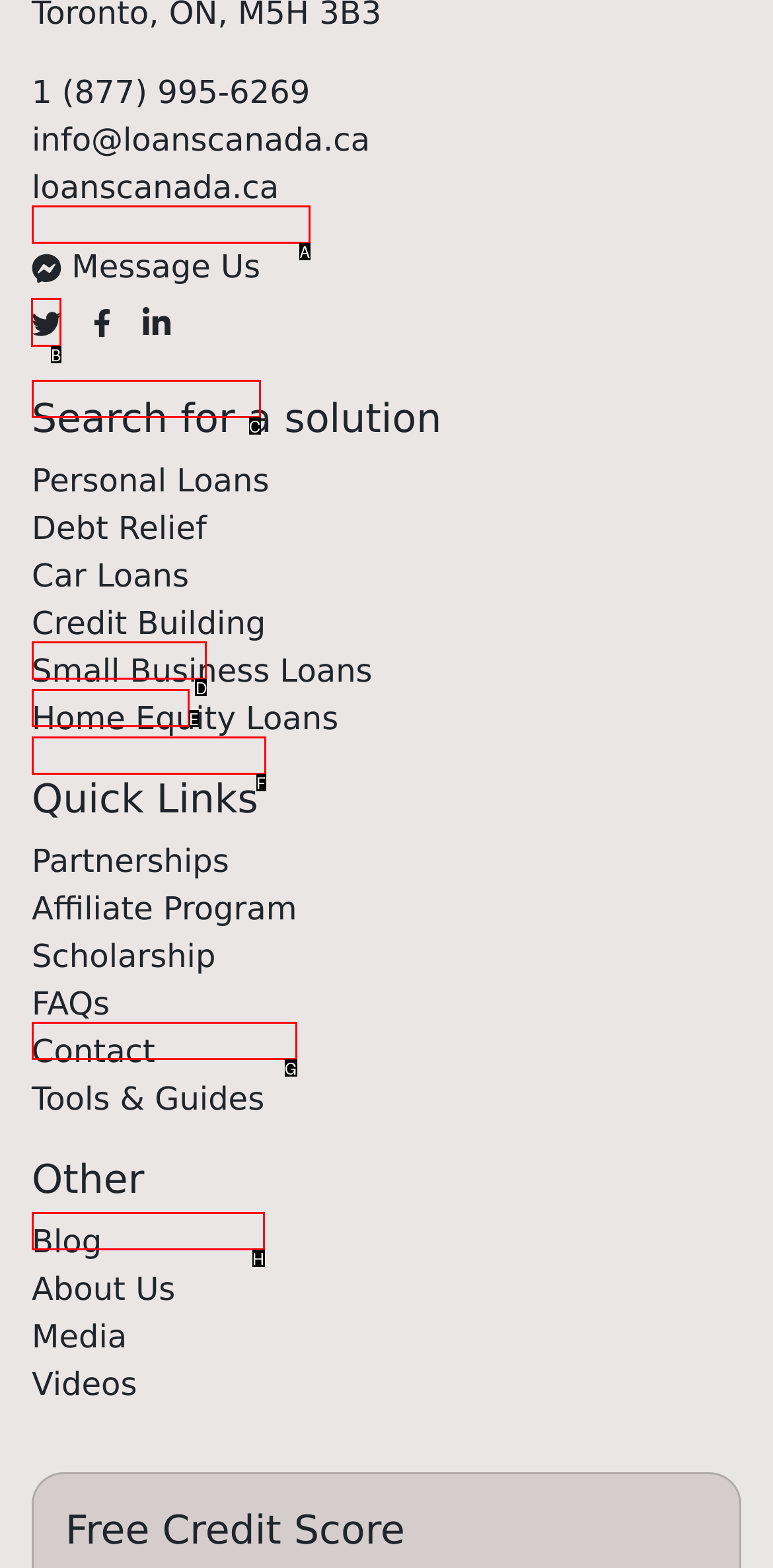Which UI element should you click on to achieve the following task: View Twitter profile? Provide the letter of the correct option.

B